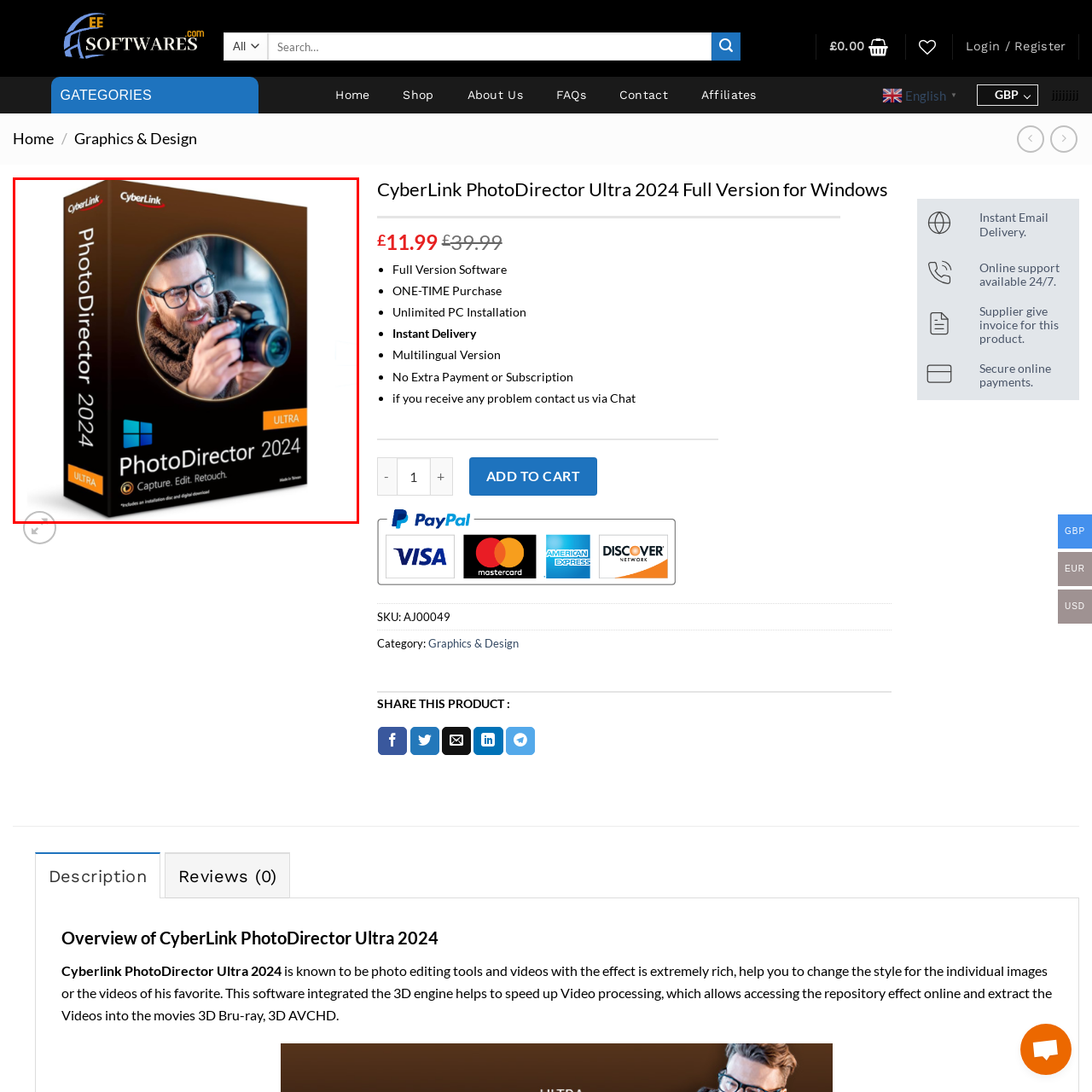Please scrutinize the image marked by the red boundary and answer the question that follows with a detailed explanation, using the image as evidence: 
What installation options are available?

The packaging indicates that it includes an installation disc and options for digital download, making it accessible for various user preferences, whether they prefer a physical copy or a digital download.